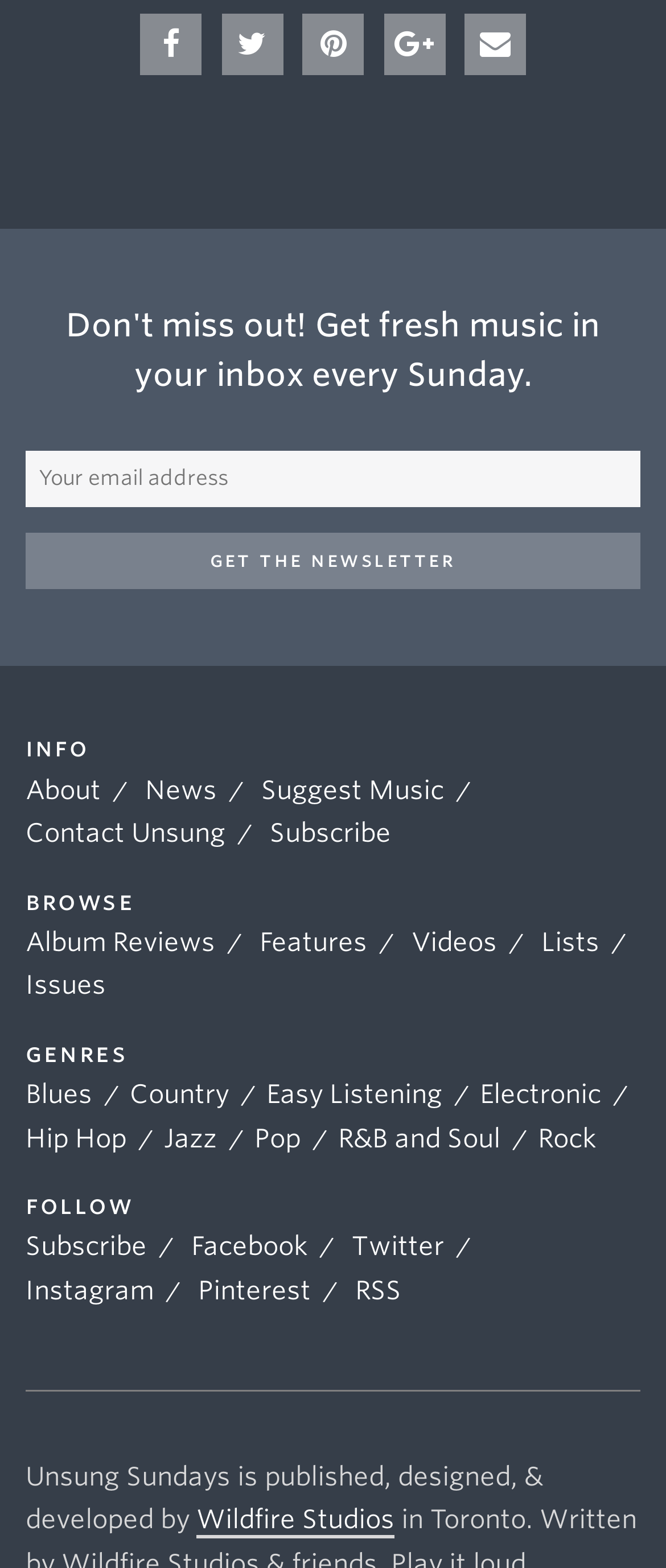Please answer the following question using a single word or phrase: 
What is the text on the button next to the 'Your email address' textbox?

Get the newsletter